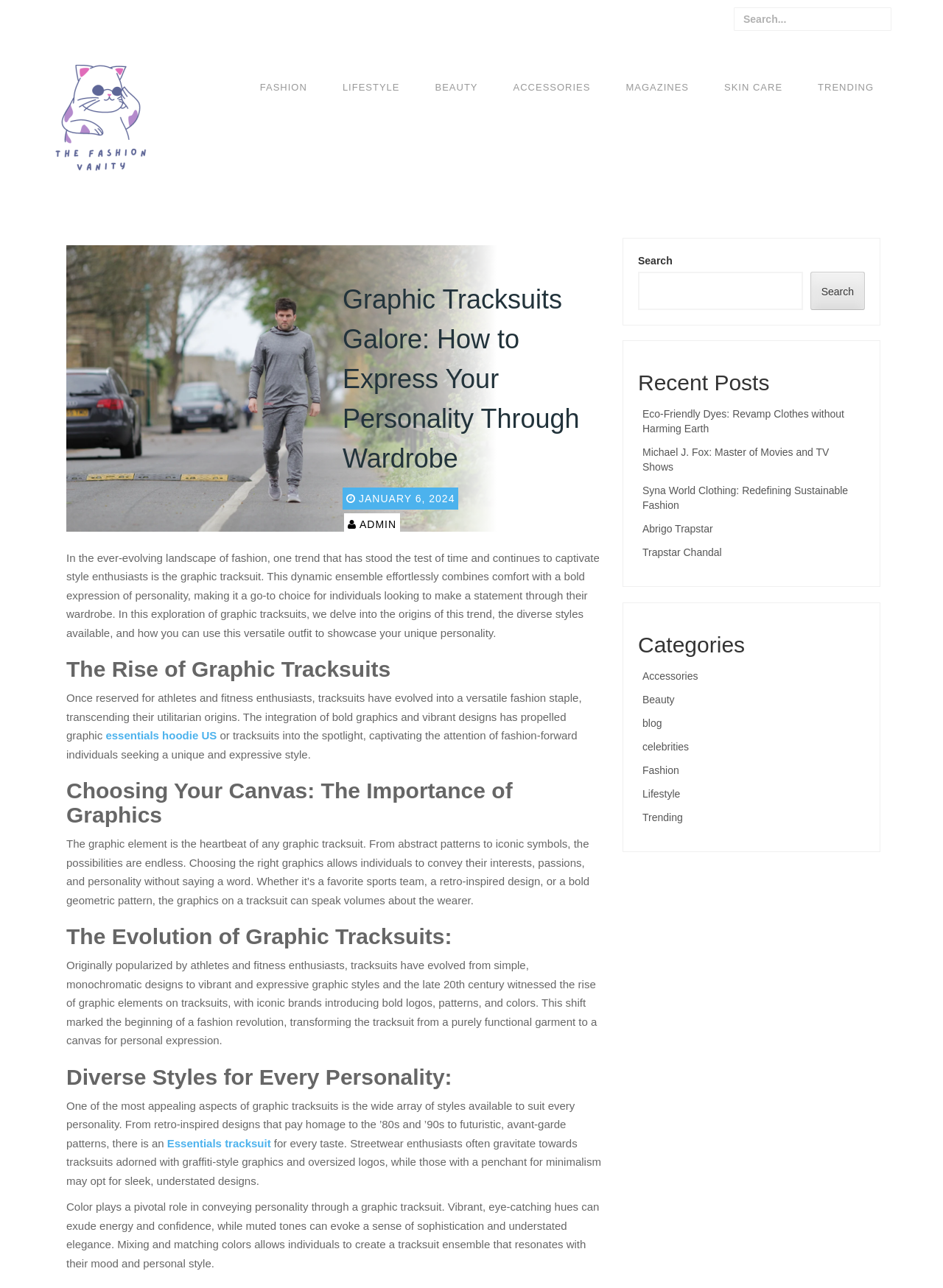Determine the bounding box coordinates for the area you should click to complete the following instruction: "Search for something".

[0.778, 0.006, 0.945, 0.027]